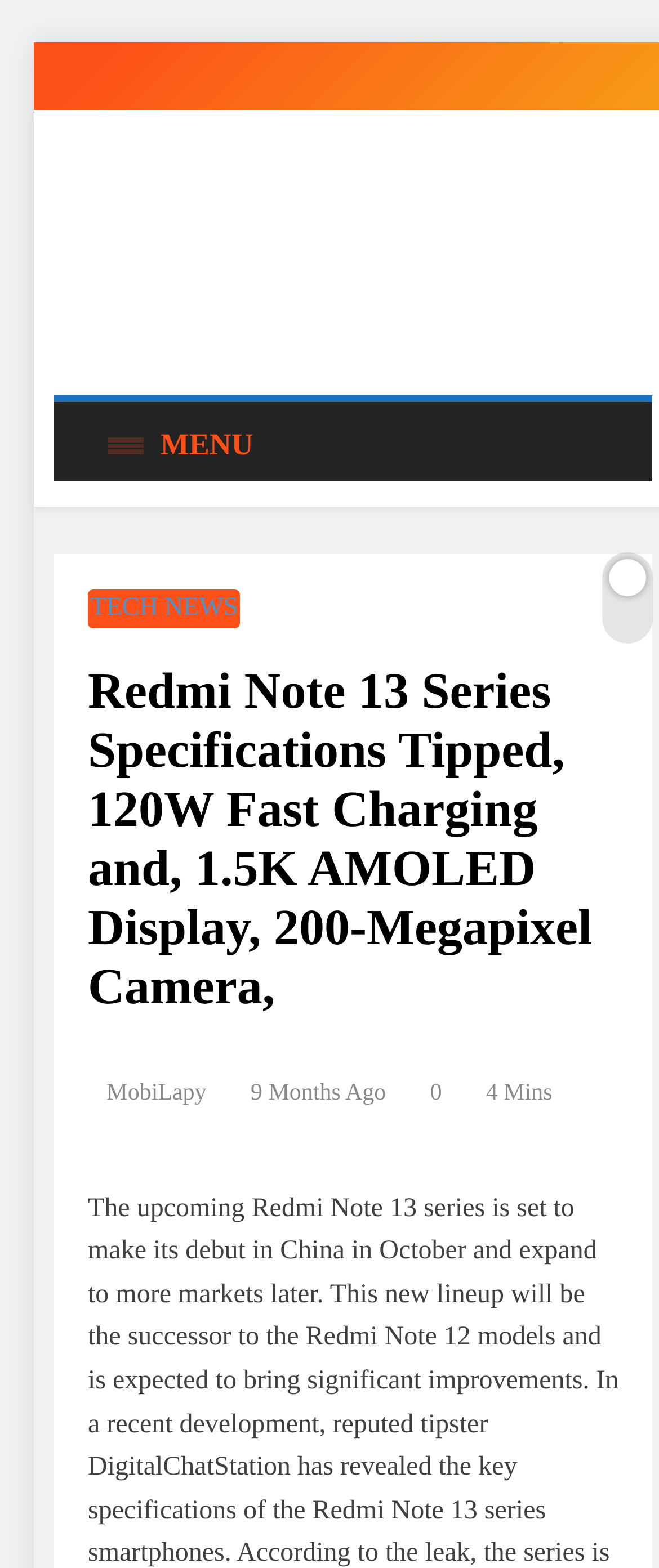Find and indicate the bounding box coordinates of the region you should select to follow the given instruction: "Open the published version".

None